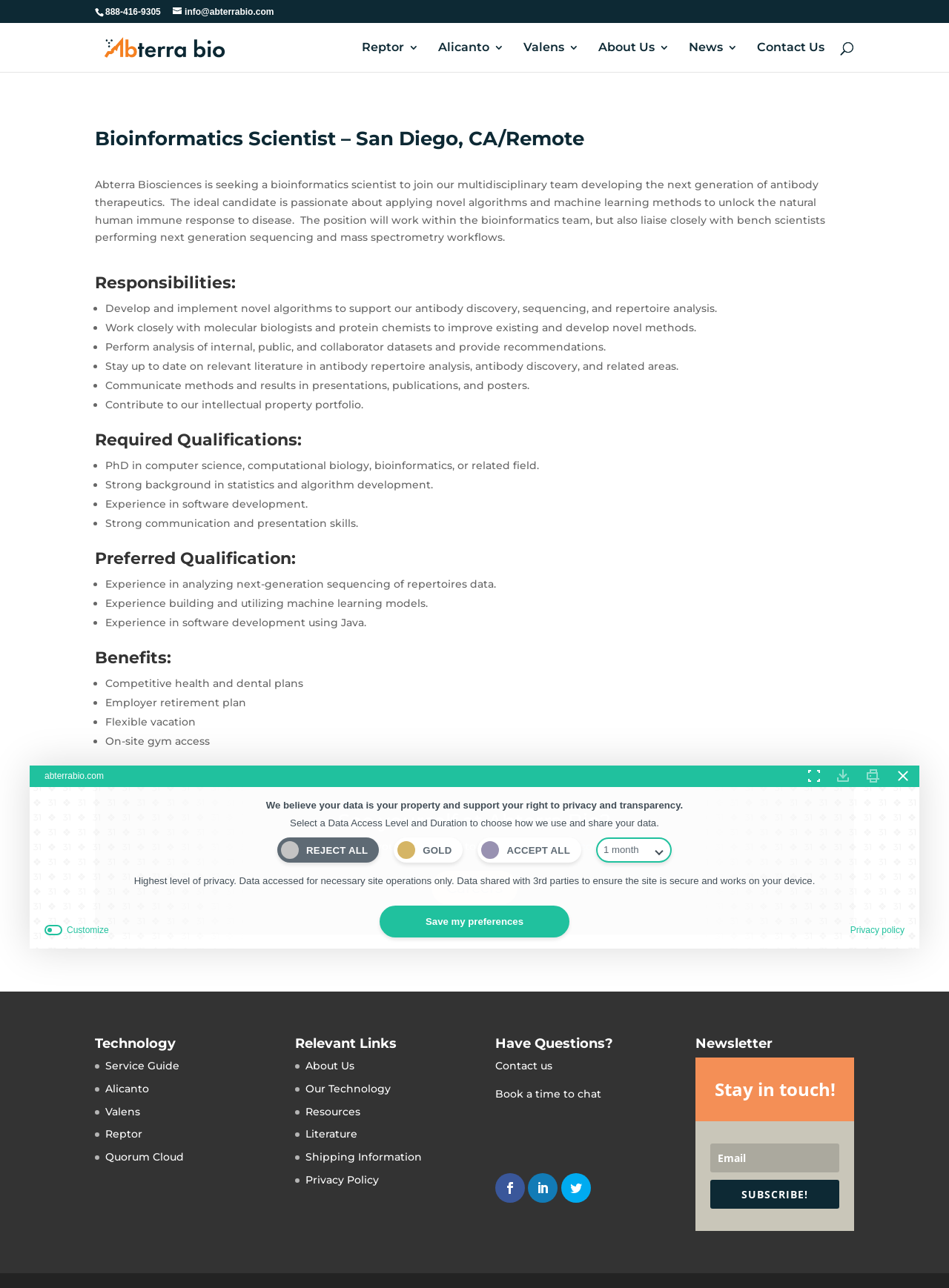Kindly provide the bounding box coordinates of the section you need to click on to fulfill the given instruction: "Apply for the Bioinformatics Scientist job".

[0.504, 0.652, 0.636, 0.662]